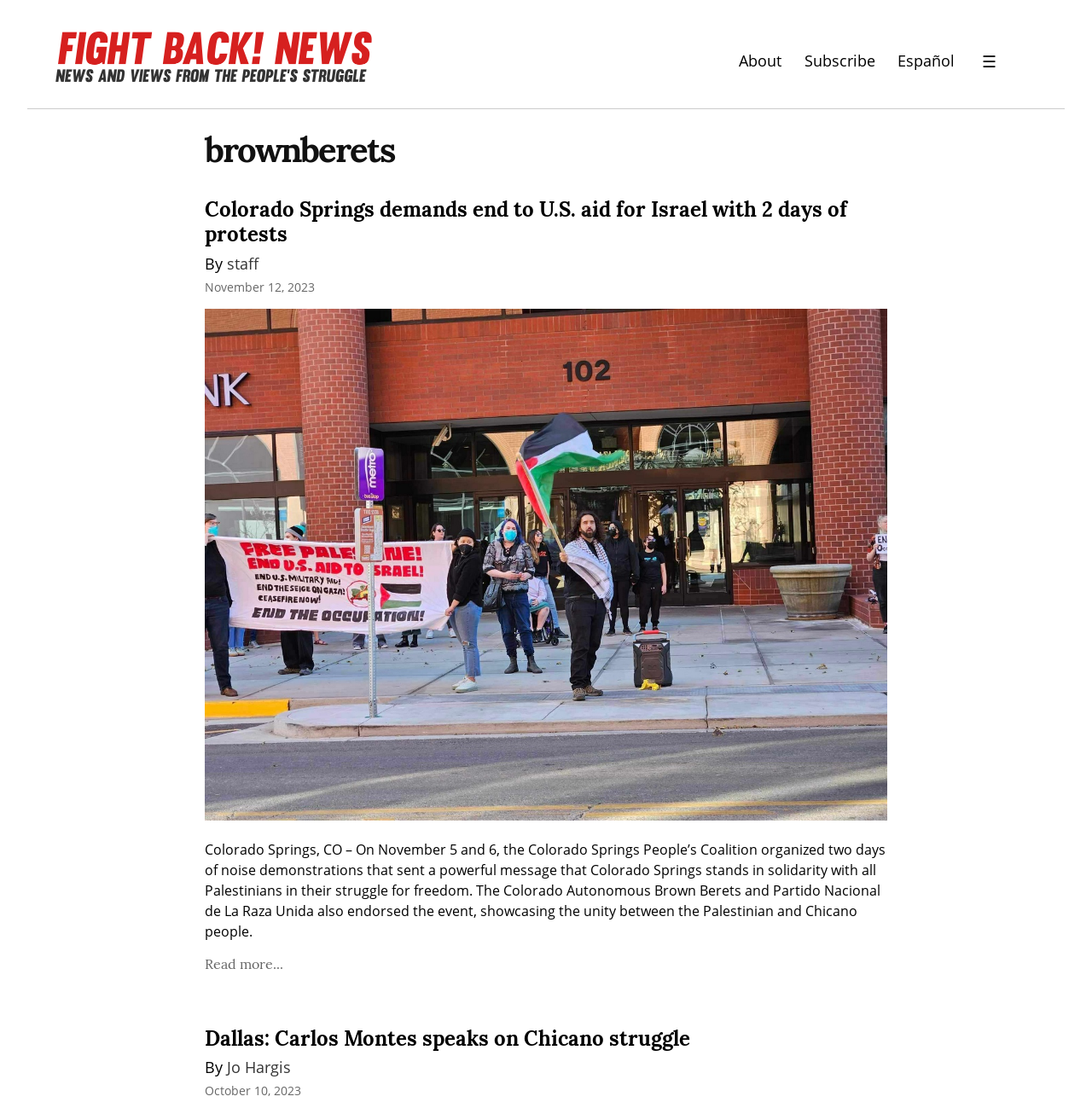Identify the bounding box coordinates of the region that should be clicked to execute the following instruction: "View the image of the protest".

[0.188, 0.278, 0.812, 0.74]